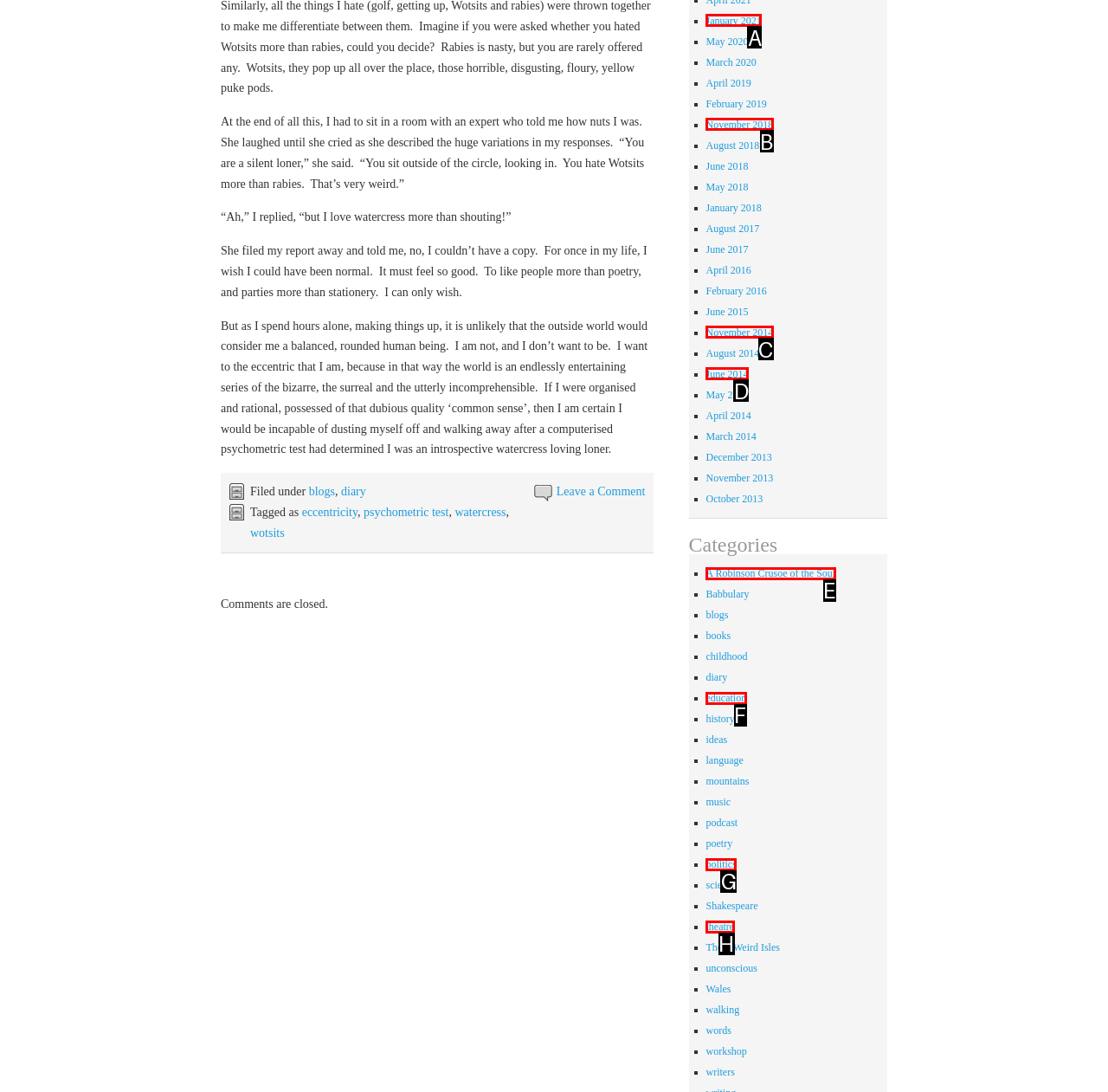Tell me which one HTML element best matches the description: education Answer with the option's letter from the given choices directly.

F